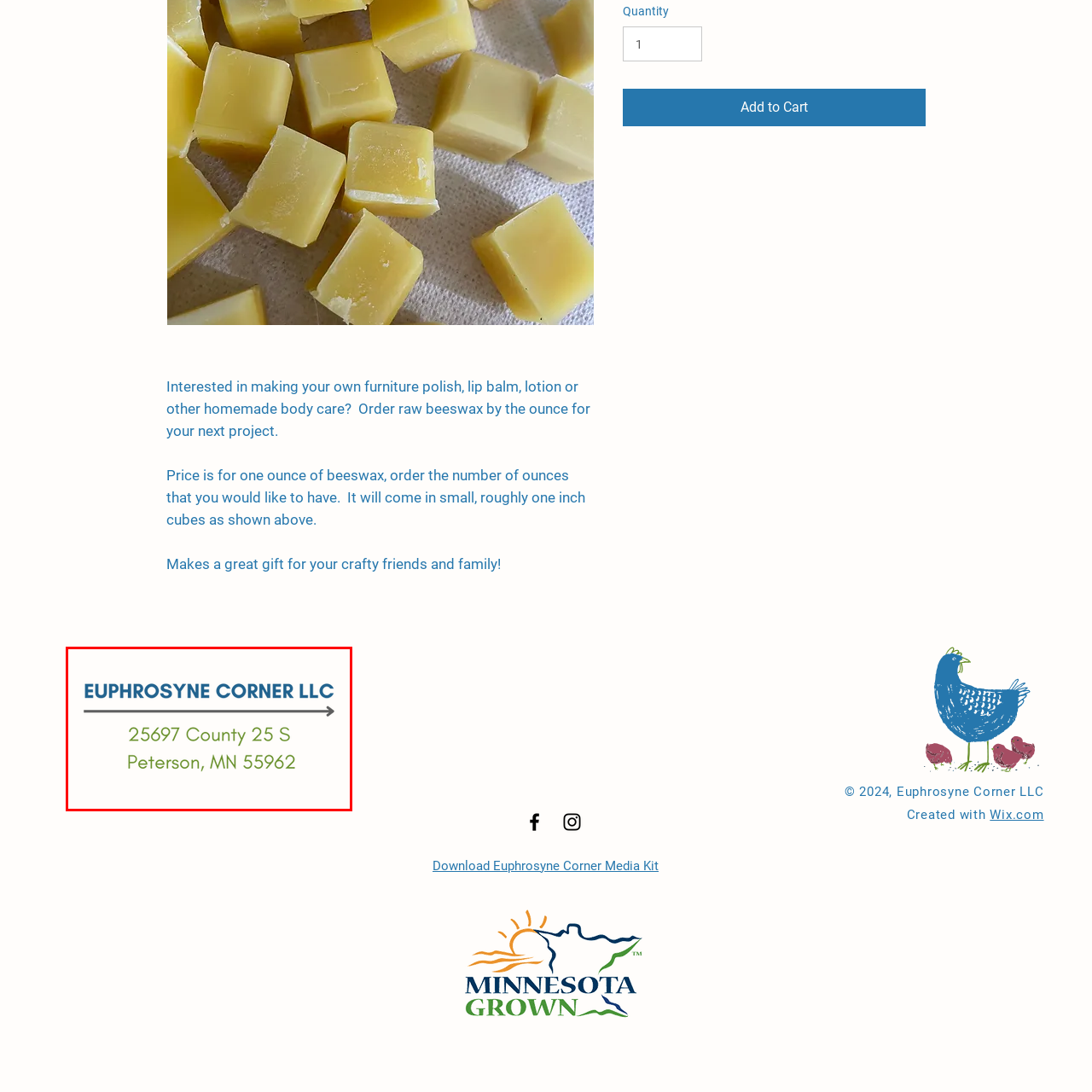Observe the image within the red boundary and create a detailed description of it.

The image displays a stylish address card for Euphrosyne Corner LLC, emphasizing both professionalism and clarity. At the top, the company's name is prominently presented in bold blue font, followed by a green arrow guiding the viewer’s eye to the address details below. The address is clearly stated in a clean, modern font, highlighting "25697 County 25 S, Peterson, MN 55962." This design conveys a sense of invitation and accessibility, ideal for clients and customers looking to connect with the business.